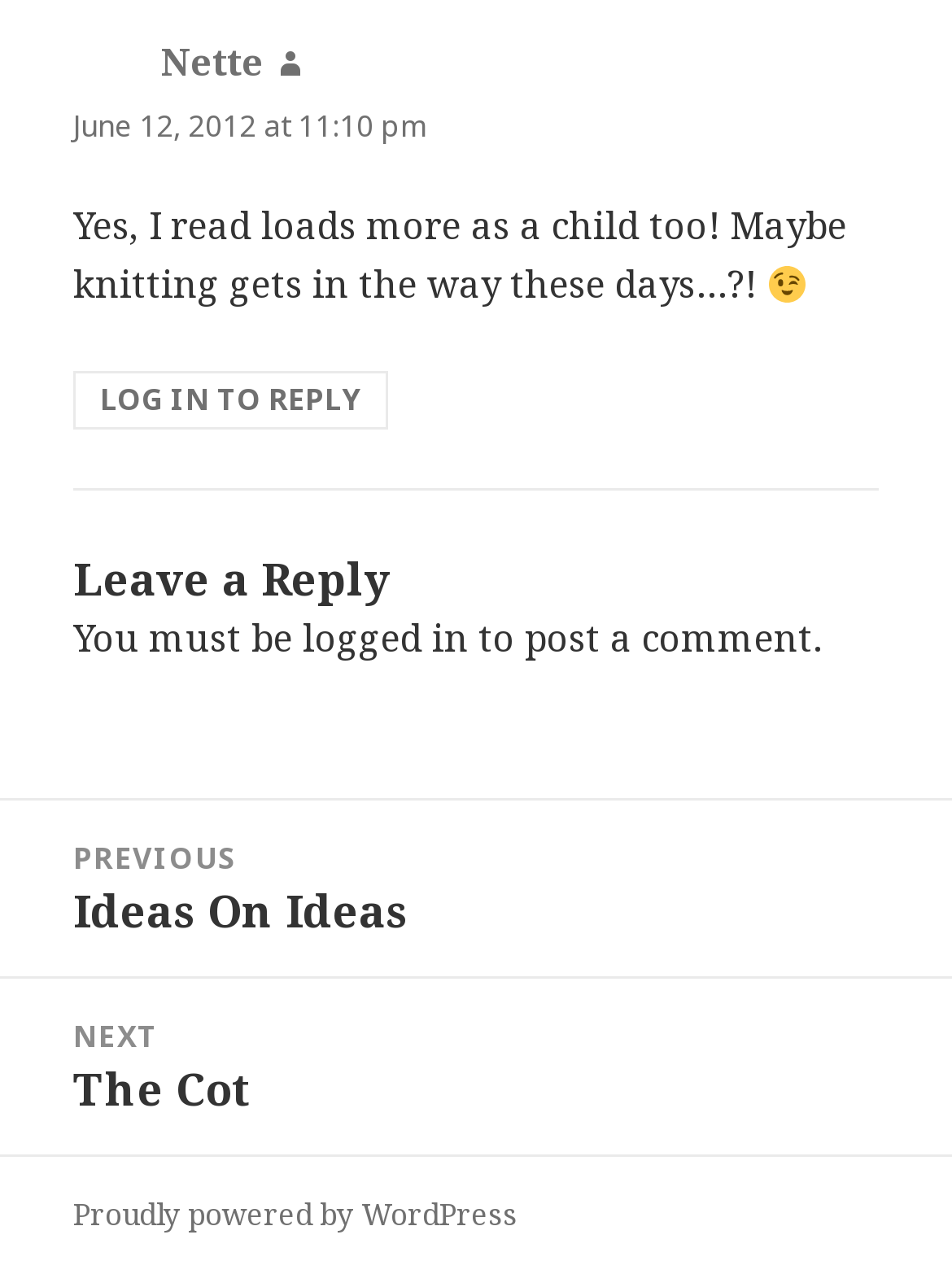From the webpage screenshot, predict the bounding box of the UI element that matches this description: "logged in".

[0.318, 0.481, 0.492, 0.519]